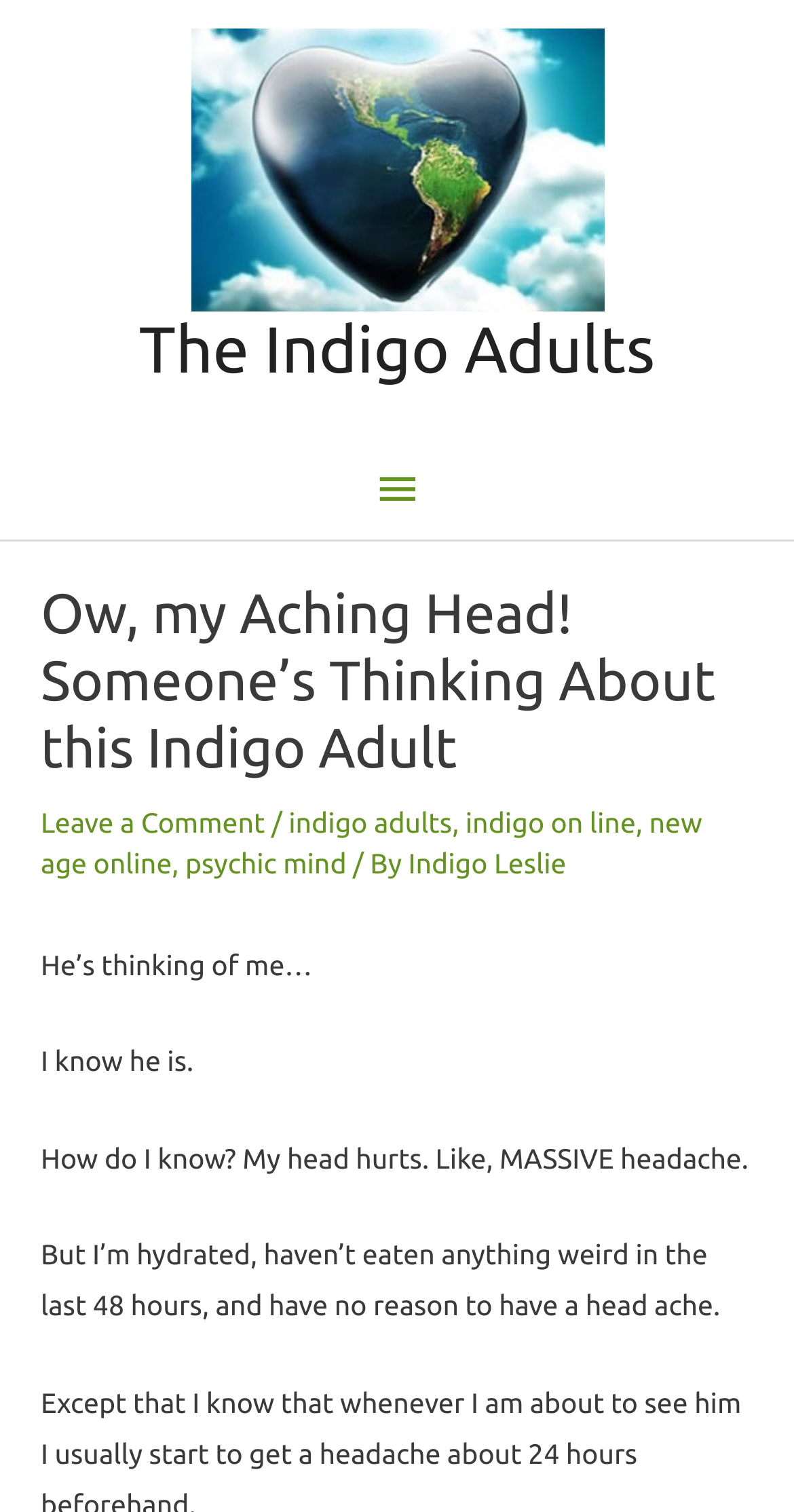Find the bounding box coordinates for the area that must be clicked to perform this action: "Visit the Indigo Adults website".

[0.24, 0.1, 0.76, 0.121]